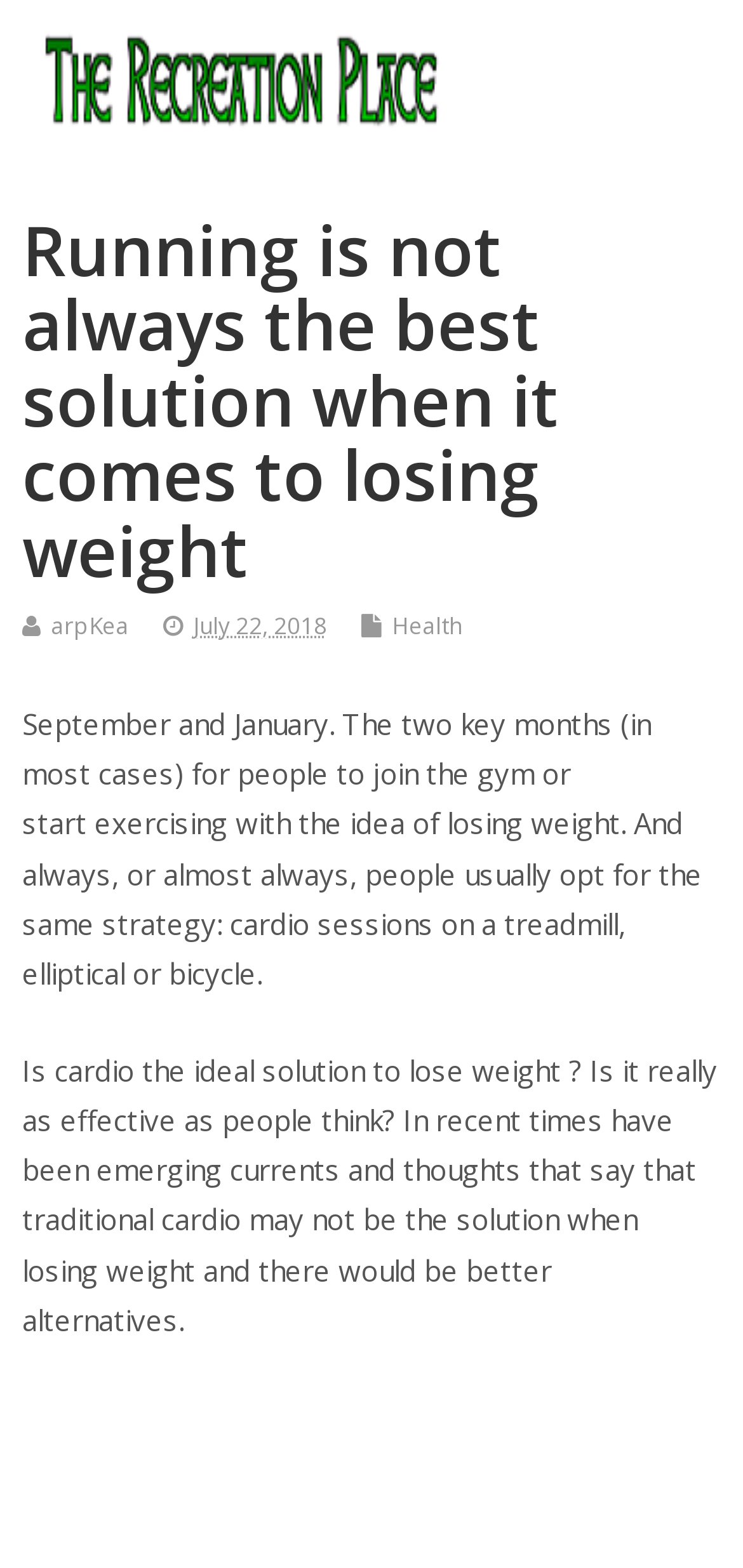Give a one-word or short phrase answer to the question: 
What type of exercises do people usually opt for?

Cardio sessions